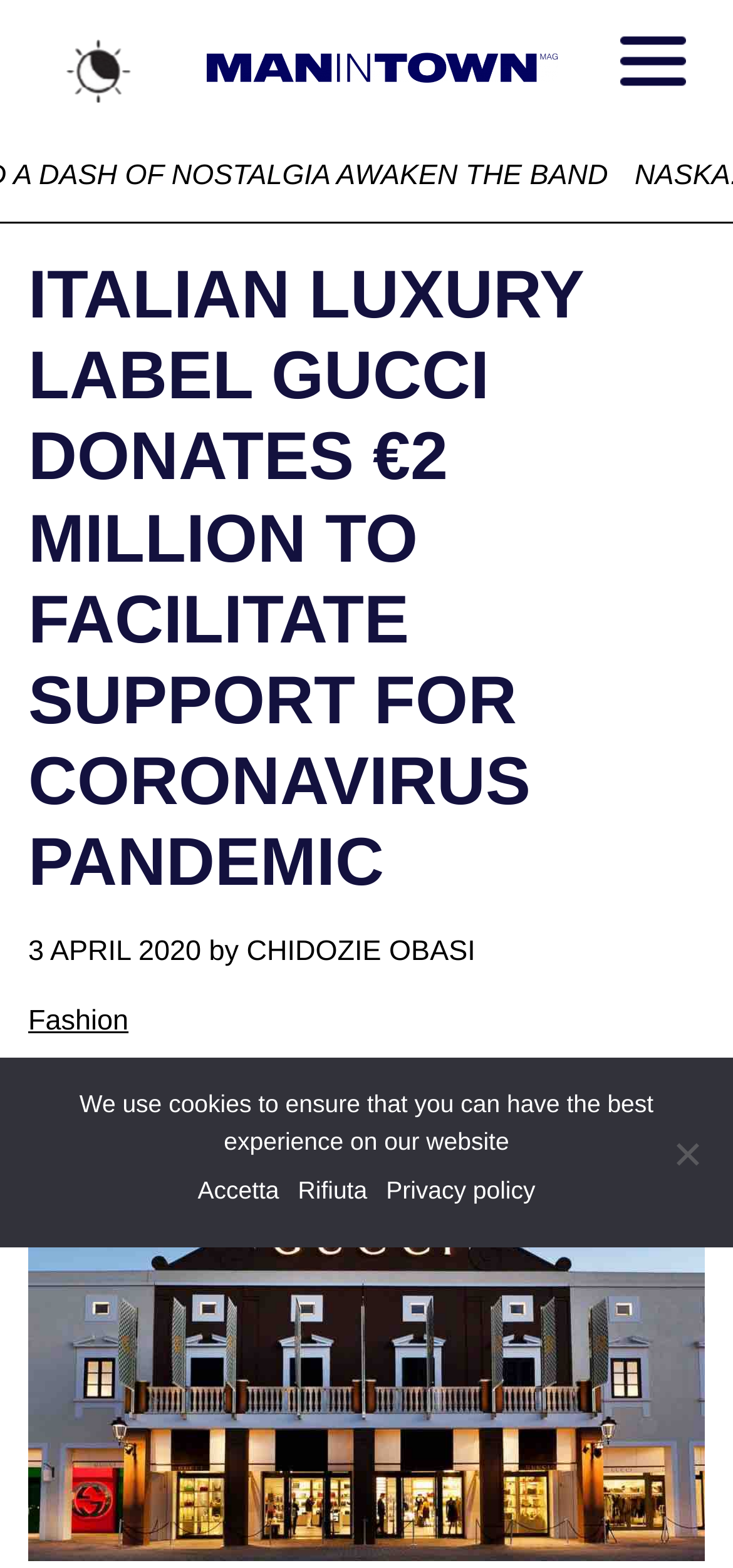What is the name of the luxury label?
Use the information from the image to give a detailed answer to the question.

The name of the luxury label can be inferred from the text 'Italian Luxury Label Gucci Donates €2 Million To Facilitate Support For Coronavirus Pandemic' which is the main heading of the webpage.